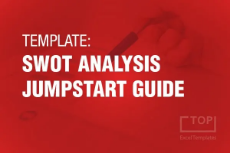Describe all the elements in the image extensively.

The image features a vibrant red background that prominently displays the text "TEMPLATE: SWOT ANALYSIS JUMPSTART GUIDE" in bold, white letters. This design conveys a sense of urgency and importance, suggesting that the template is an essential tool for conducting a SWOT analysis effectively. The inclusion of the word "TOP" in the lower right corner indicates that this resource comes from a reputable source specializing in Excel templates. This template is likely aimed at professionals seeking a structured framework for assessing strengths, weaknesses, opportunities, and threats within their organizational strategies.